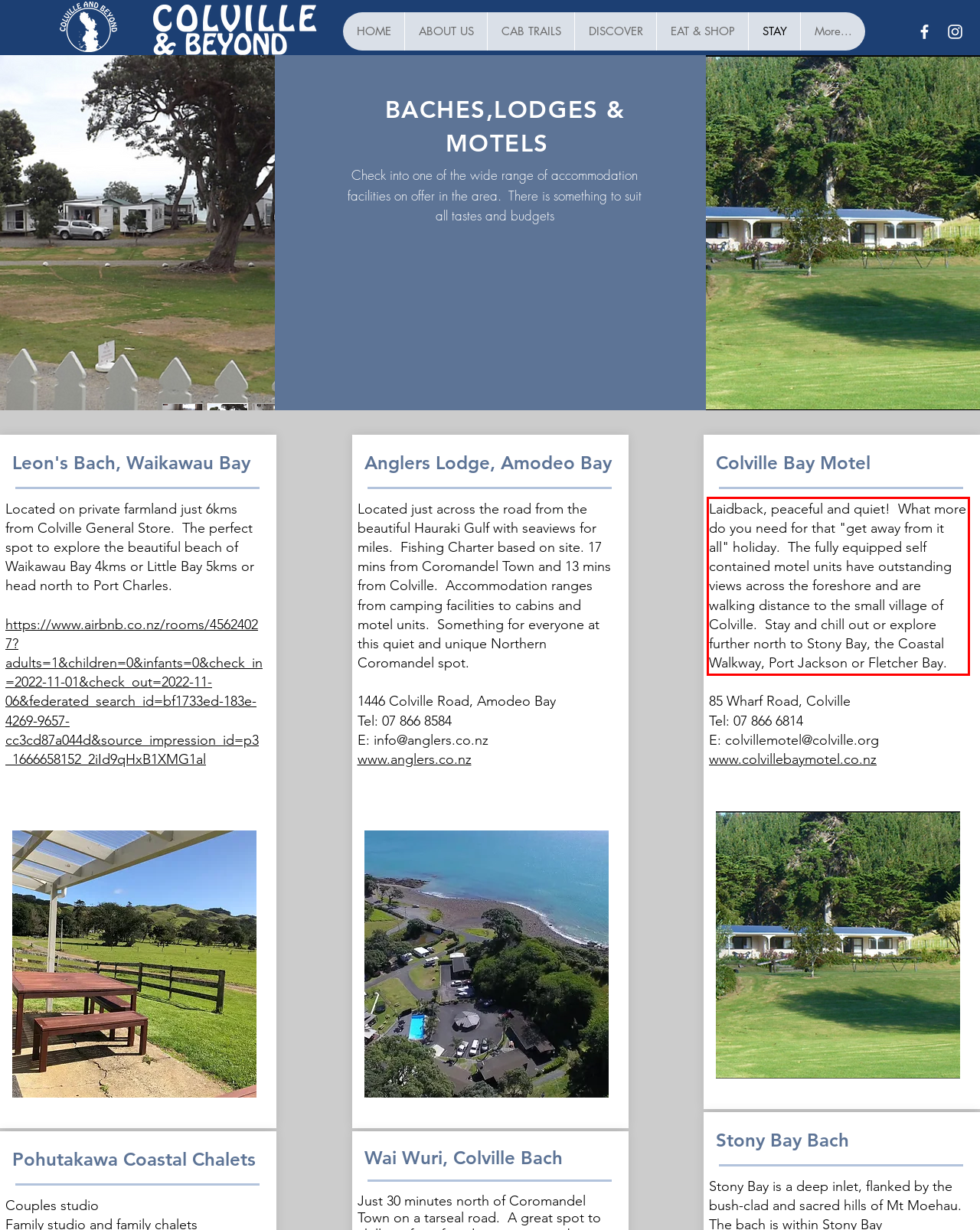Given a screenshot of a webpage with a red bounding box, please identify and retrieve the text inside the red rectangle.

Laidback, peaceful and quiet! What more do you need for that "get away from it all" holiday. The fully equipped self contained motel units have outstanding views across the foreshore and are walking distance to the small village of Colville. Stay and chill out or explore further north to Stony Bay, the Coastal Walkway, Port Jackson or Fletcher Bay.